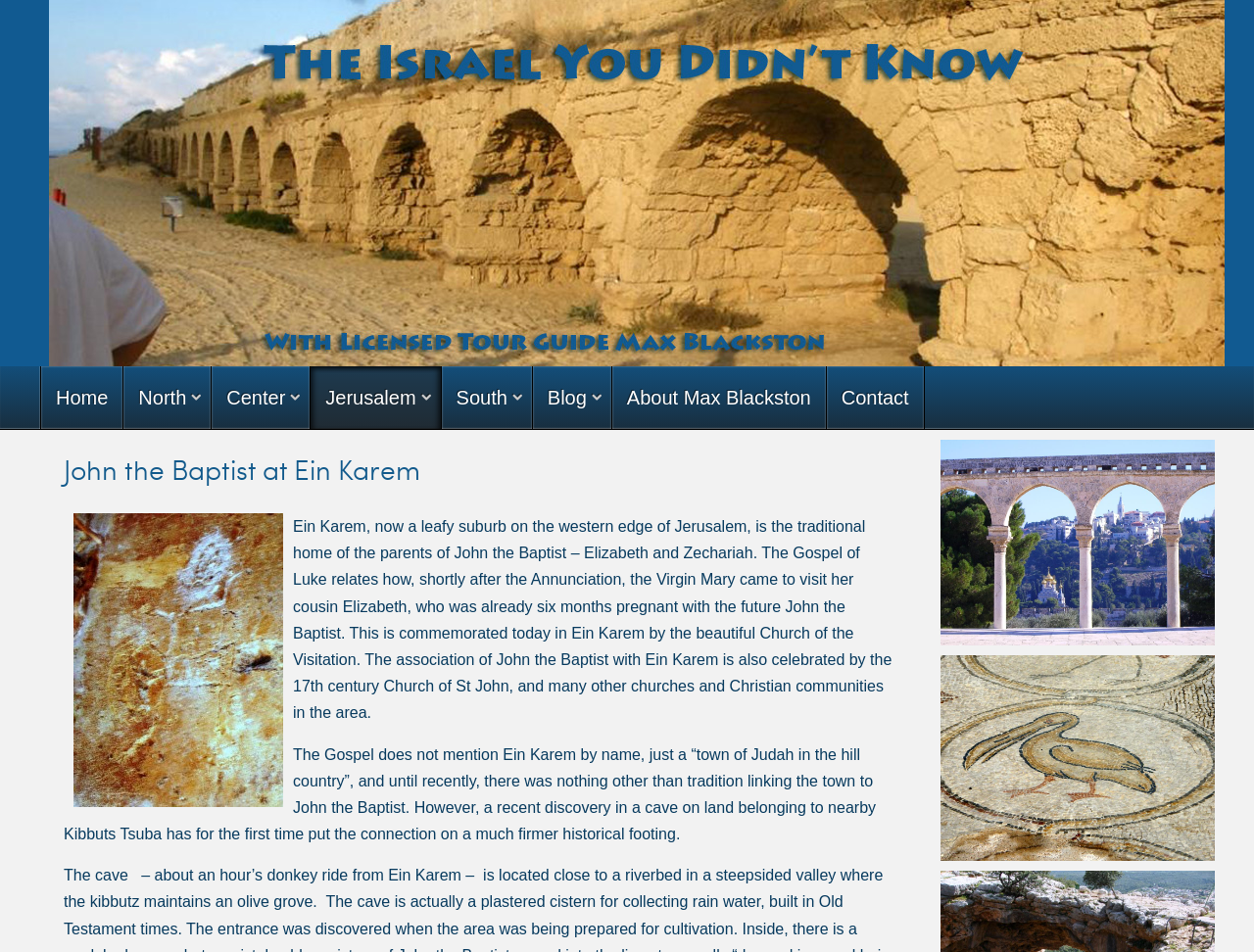How many links are in the top navigation menu?
Using the image as a reference, answer the question with a short word or phrase.

7